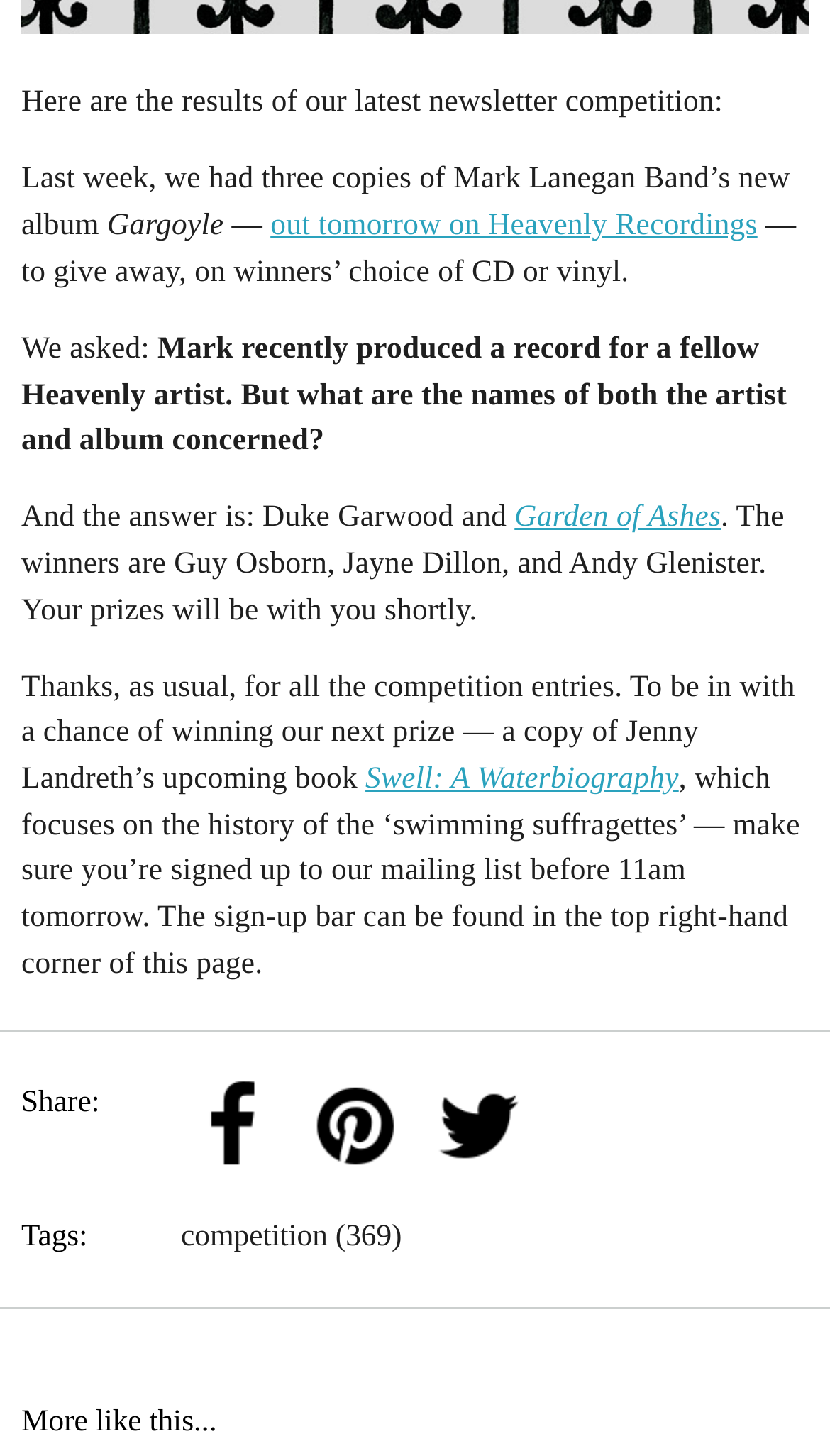Identify the bounding box for the described UI element. Provide the coordinates in (top-left x, top-left y, bottom-right x, bottom-right y) format with values ranging from 0 to 1: out tomorrow on Heavenly Recordings

[0.326, 0.143, 0.913, 0.167]